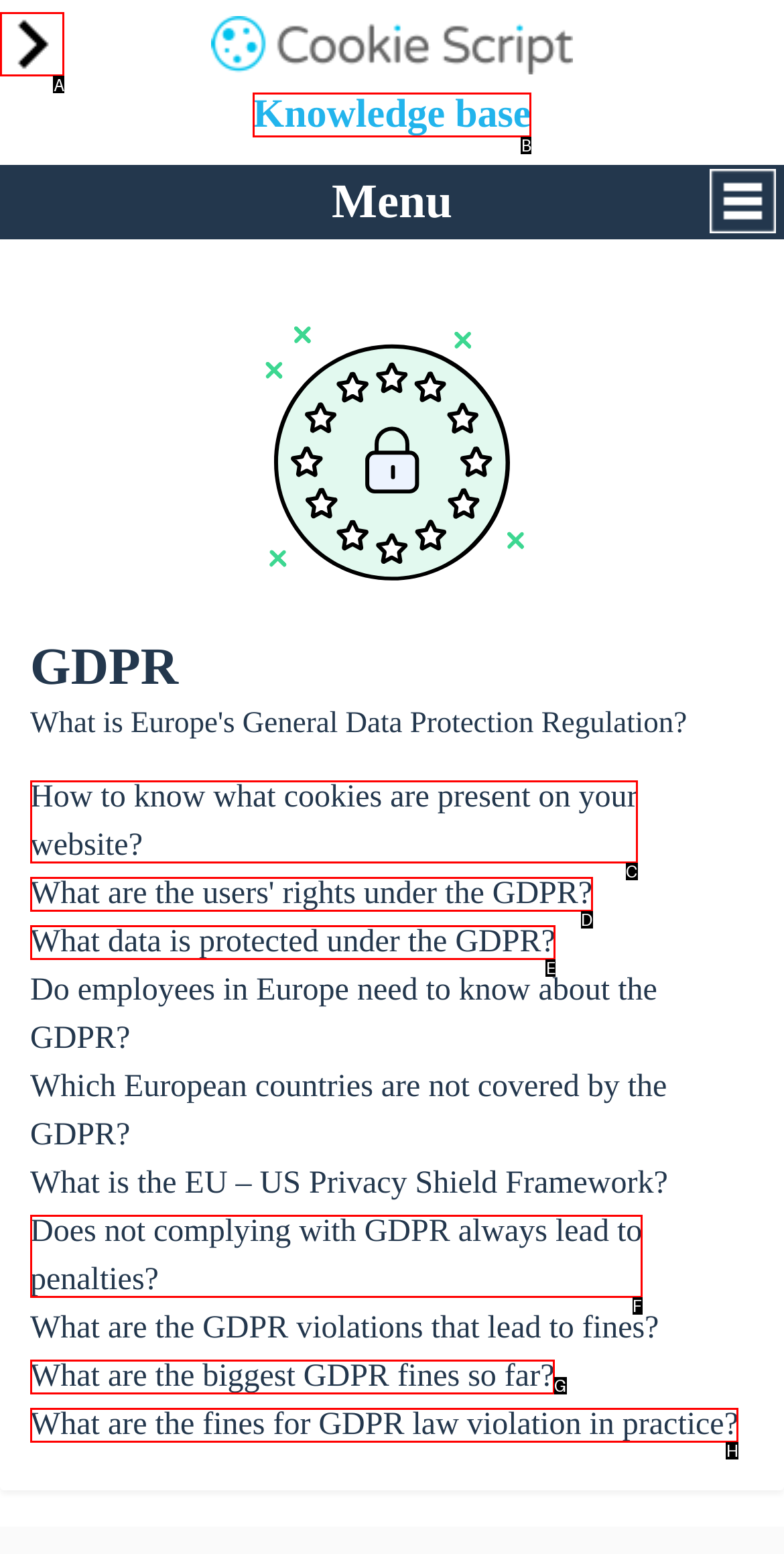What option should I click on to execute the task: go to home page? Give the letter from the available choices.

None